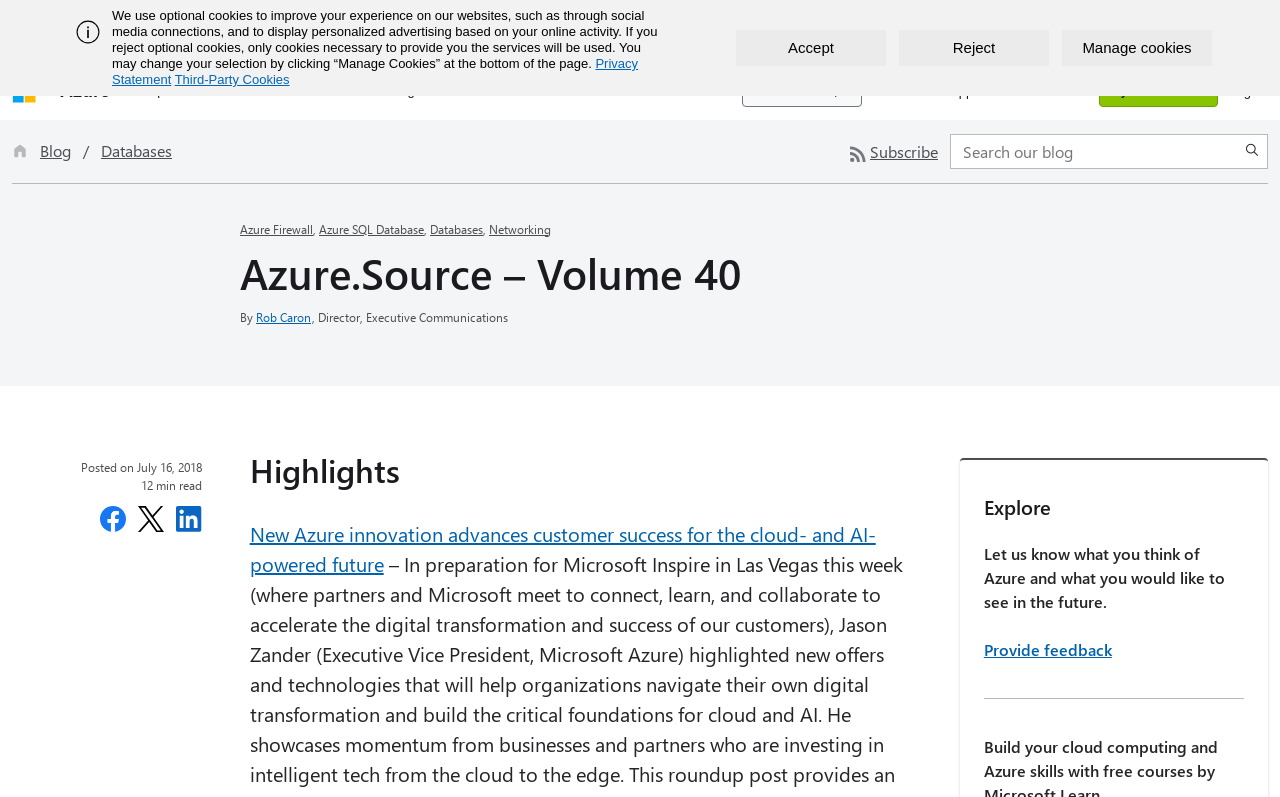Please locate the bounding box coordinates of the element that should be clicked to achieve the given instruction: "Provide feedback on Azure".

[0.769, 0.801, 0.869, 0.828]